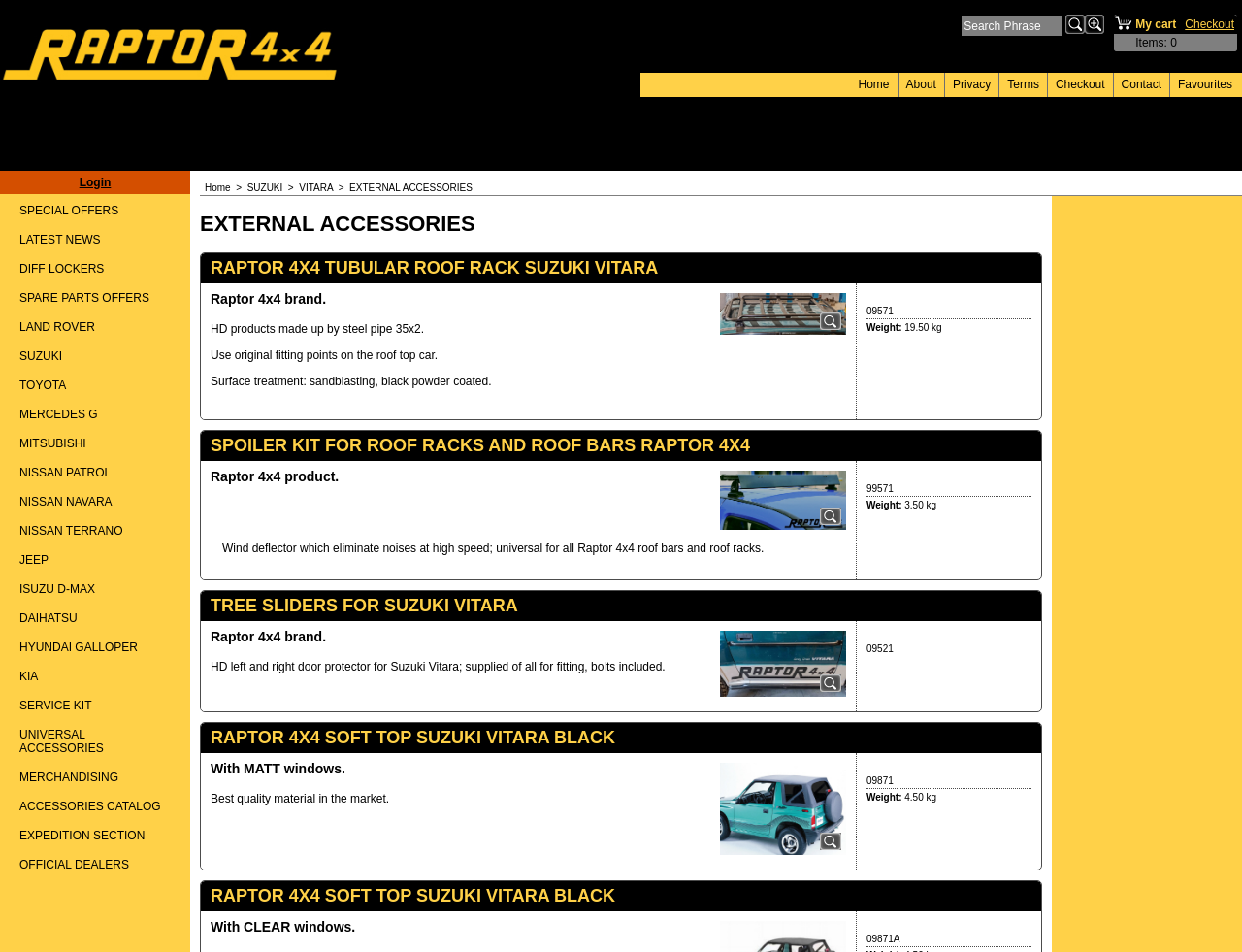Determine the bounding box coordinates for the clickable element required to fulfill the instruction: "Checkout my cart". Provide the coordinates as four float numbers between 0 and 1, i.e., [left, top, right, bottom].

[0.897, 0.015, 0.996, 0.054]